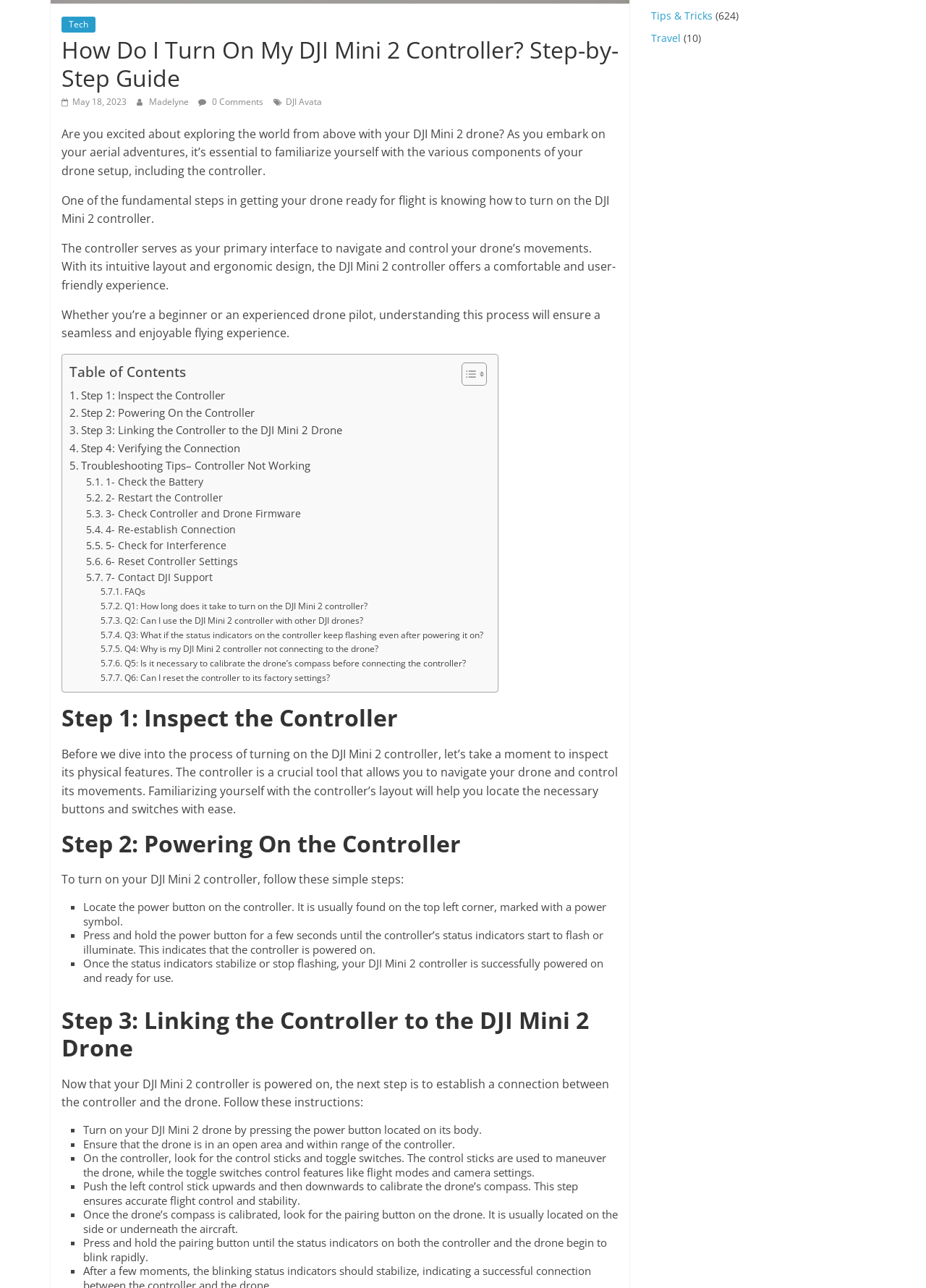From the element description Step 4: Verifying the Connection, predict the bounding box coordinates of the UI element. The coordinates must be specified in the format (top-left x, top-left y, bottom-right x, bottom-right y) and should be within the 0 to 1 range.

[0.075, 0.341, 0.259, 0.354]